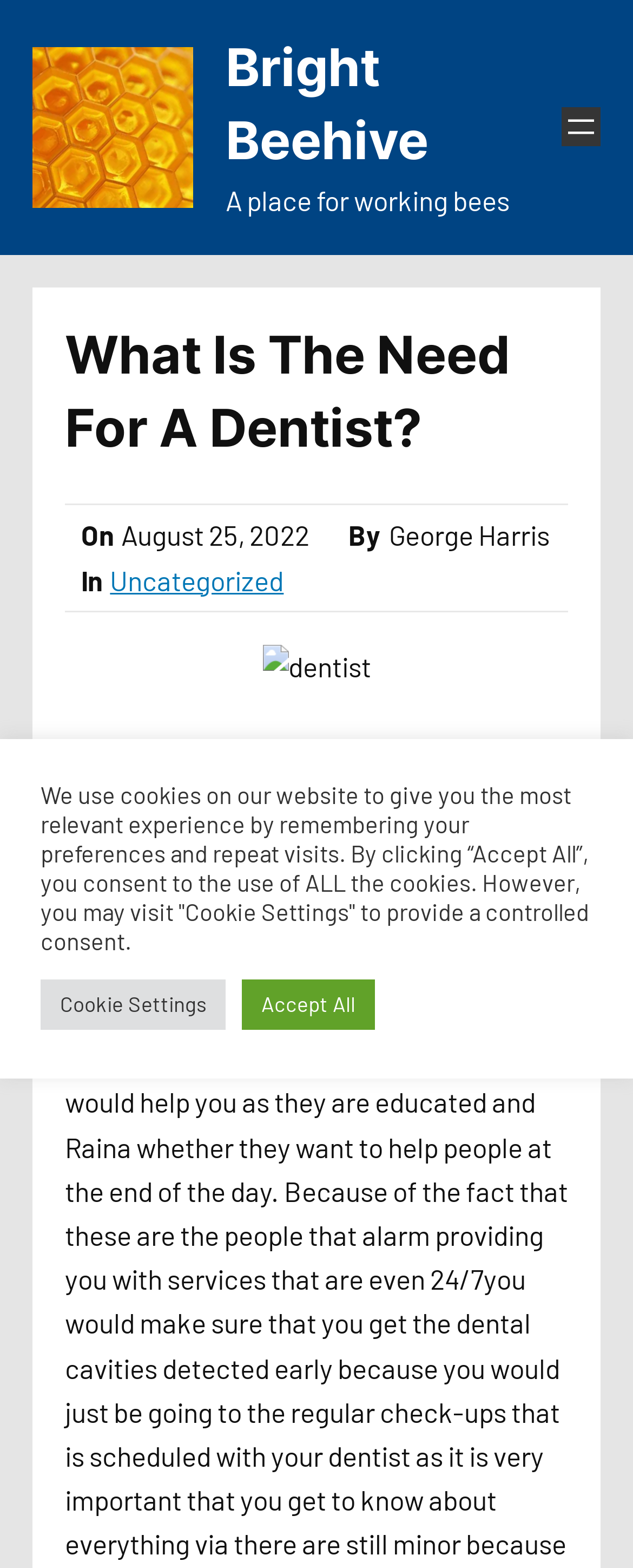From the webpage screenshot, predict the bounding box of the UI element that matches this description: "dentist in cleveland".

[0.182, 0.608, 0.541, 0.629]